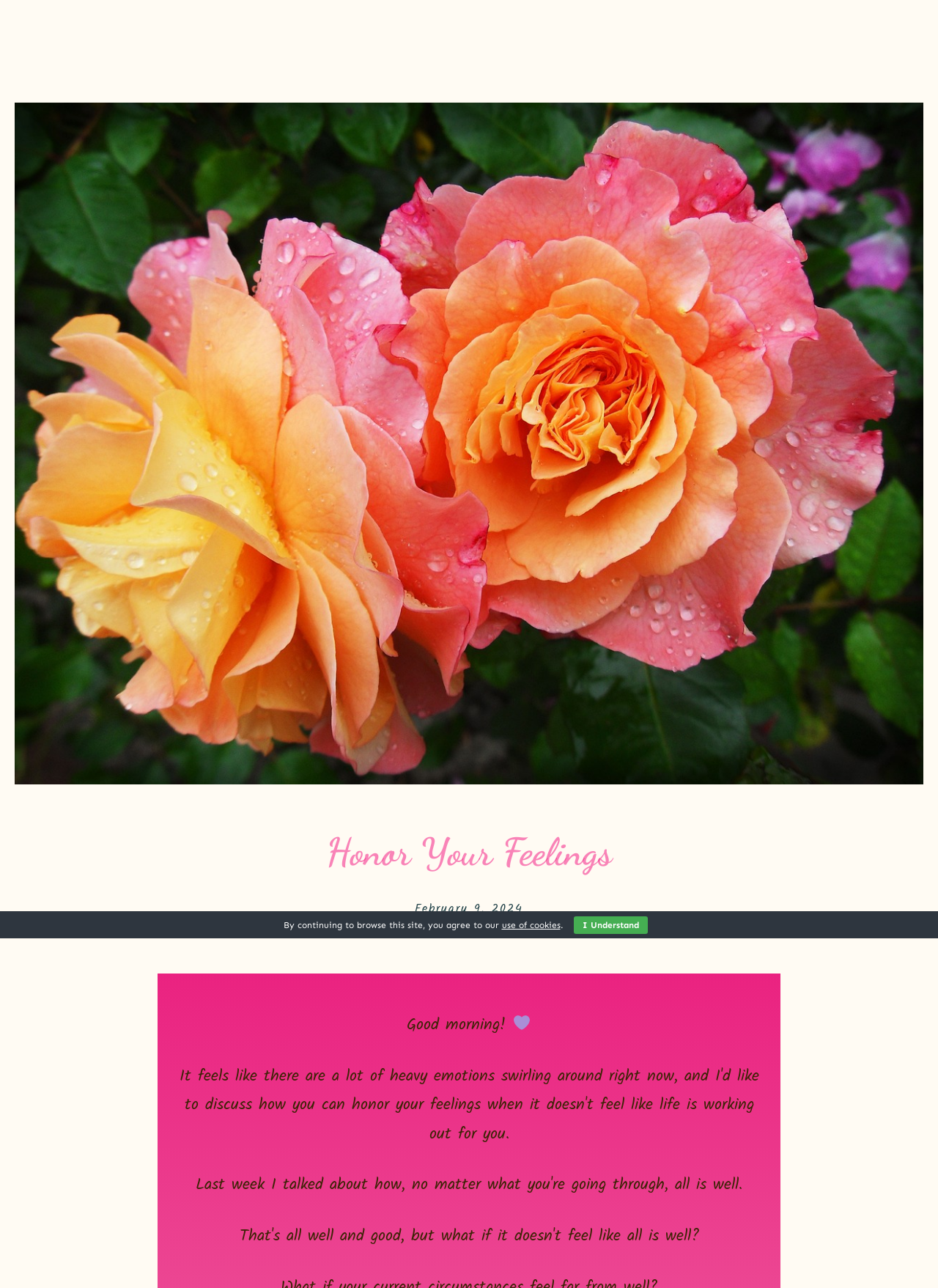Find the primary header on the webpage and provide its text.

Honor Your Feelings